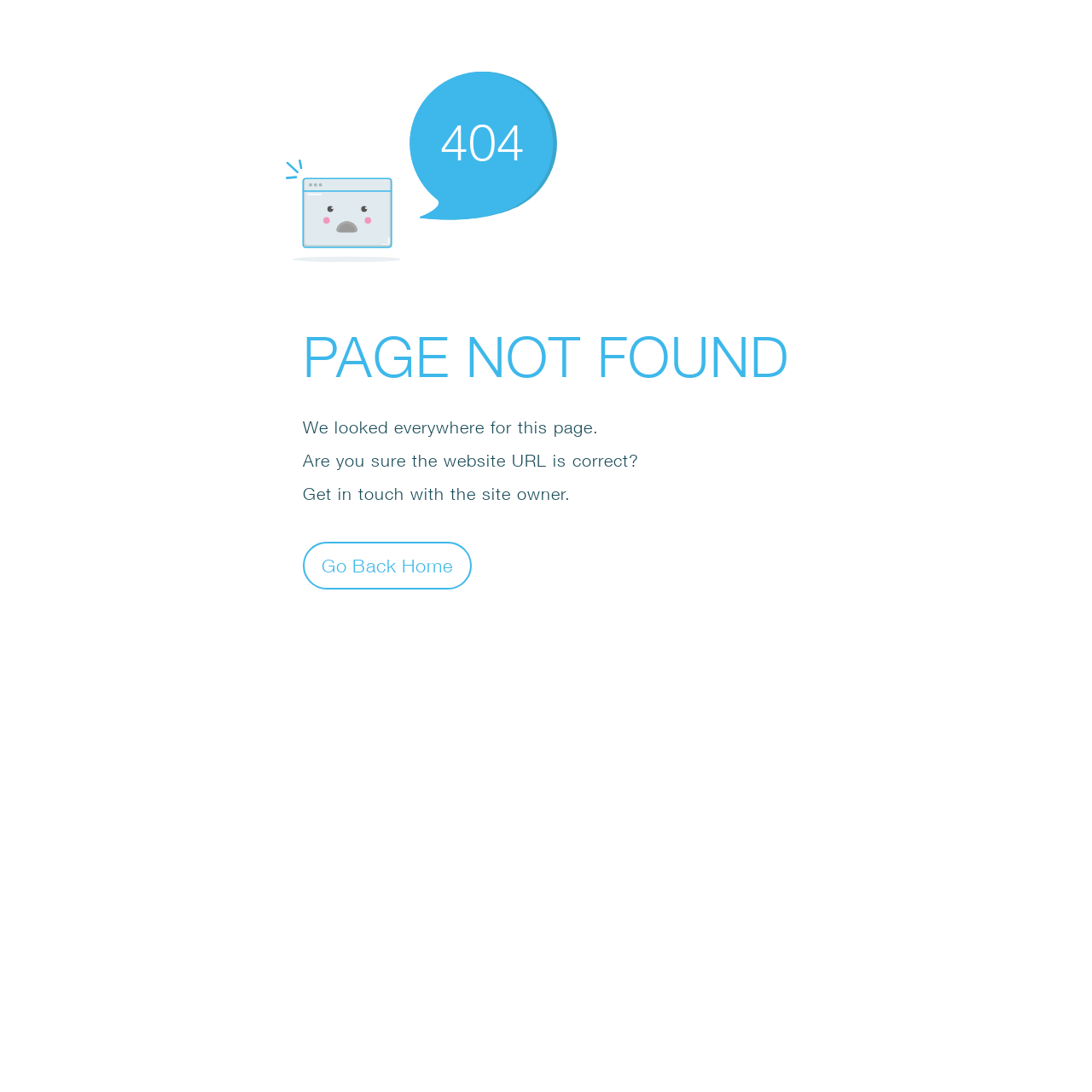Summarize the webpage with a detailed and informative caption.

The webpage displays an error message, indicating that the page was not found. At the top, there is a small icon, an SVG element, positioned slightly to the right of the center. Below the icon, a large "404" text is displayed, followed by the main error message "PAGE NOT FOUND" in a prominent font. 

Below the main error message, there are three paragraphs of text. The first paragraph reads "We looked everywhere for this page." The second paragraph asks "Are you sure the website URL is correct?" and the third paragraph suggests "Get in touch with the site owner." 

At the bottom, there is a button labeled "Go Back Home", positioned slightly to the right of the center, allowing users to navigate back to the homepage.